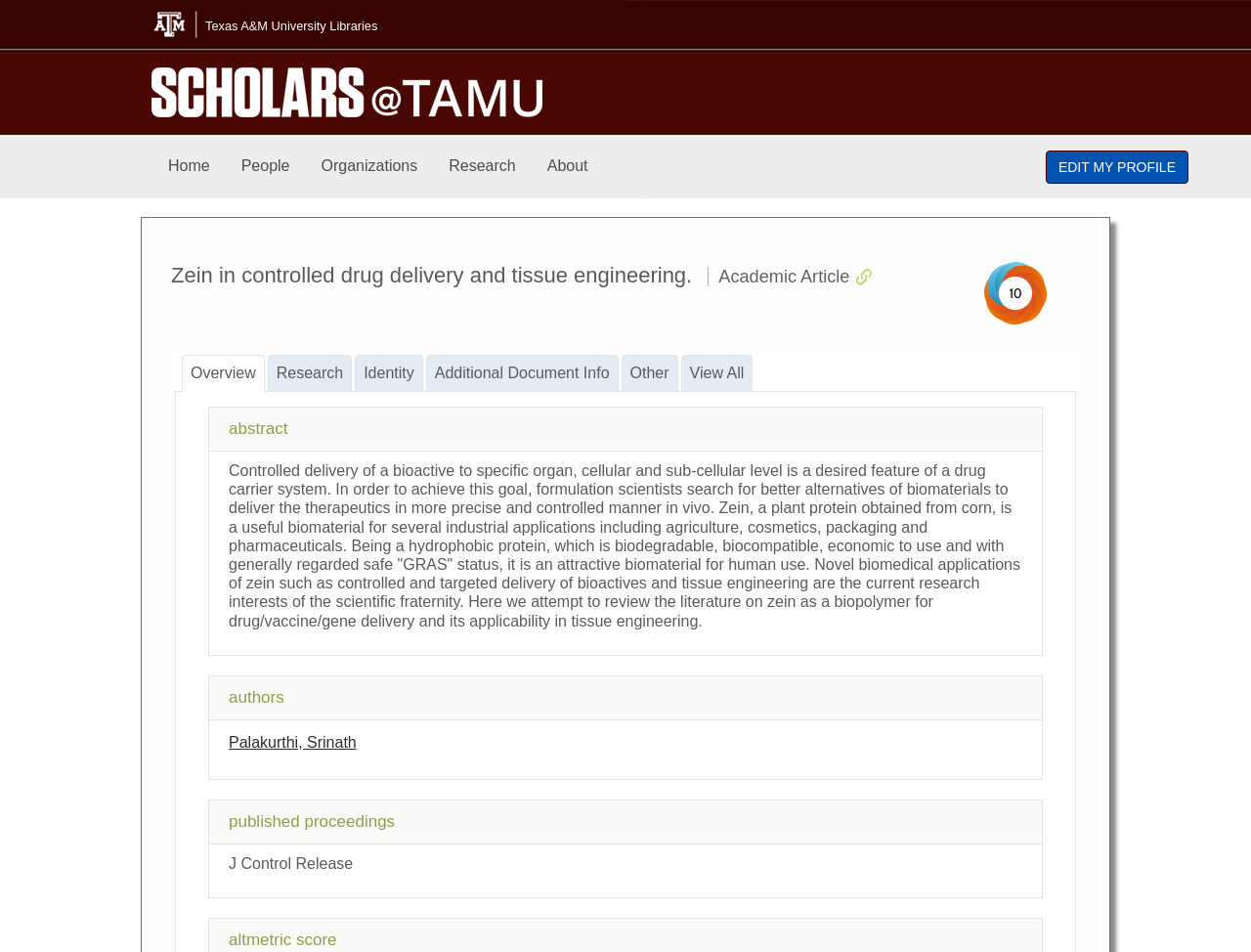Show the bounding box coordinates of the region that should be clicked to follow the instruction: "Check the 'Research' section."

[0.346, 0.142, 0.425, 0.207]